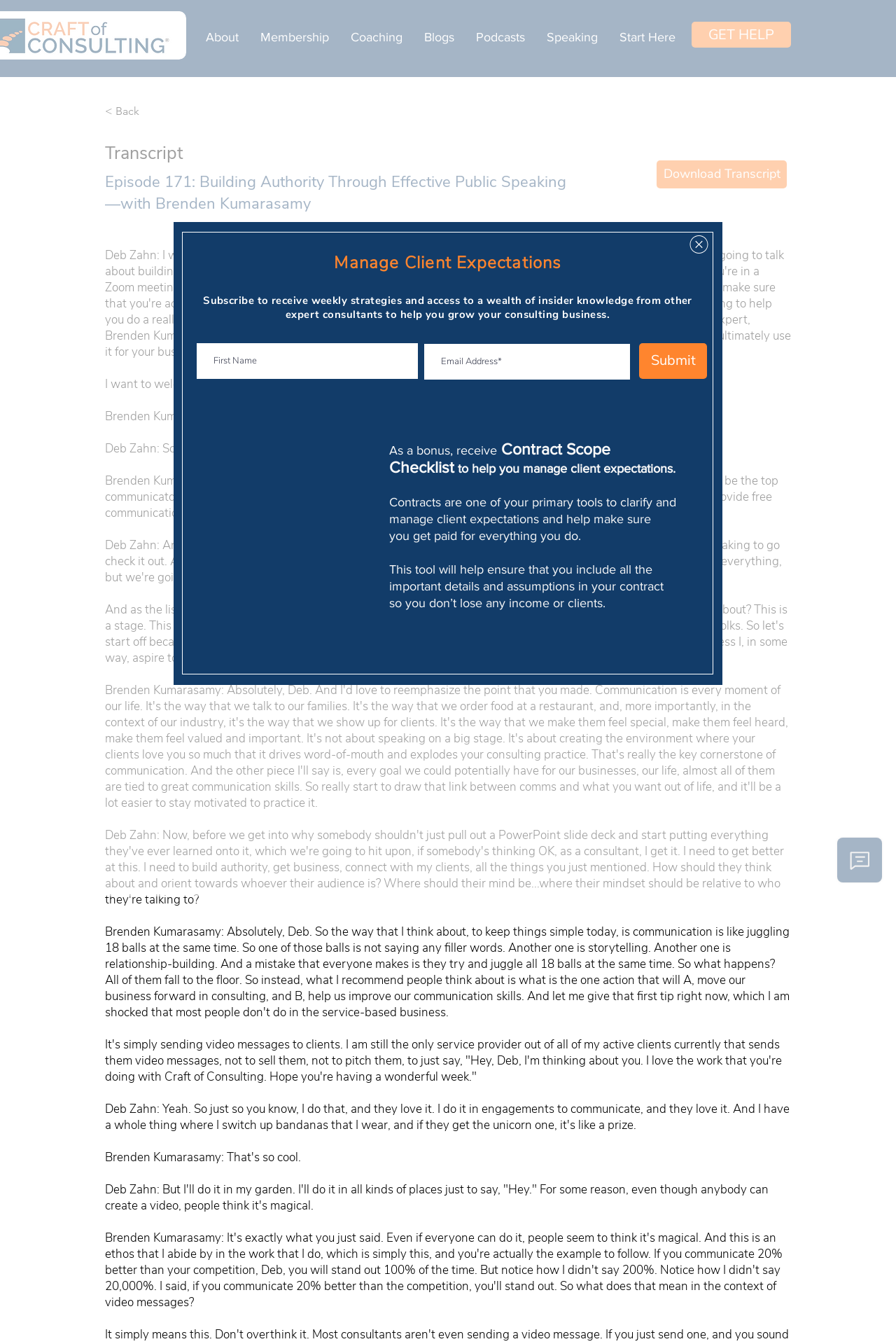Please find the bounding box coordinates of the element's region to be clicked to carry out this instruction: "Click on the 'About' link".

[0.217, 0.005, 0.278, 0.051]